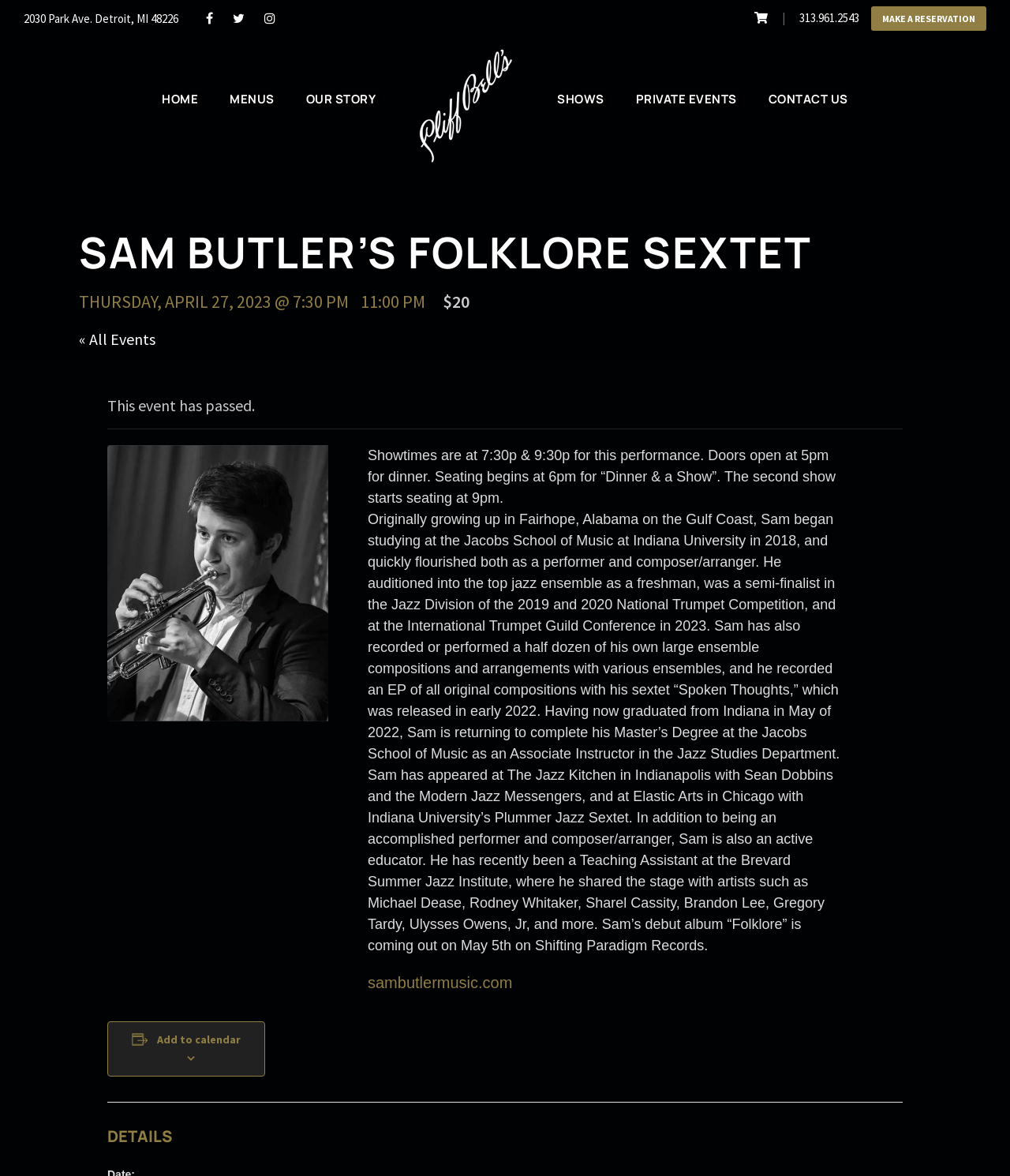Identify the bounding box coordinates of the clickable region necessary to fulfill the following instruction: "Go to Service page". The bounding box coordinates should be four float numbers between 0 and 1, i.e., [left, top, right, bottom].

None